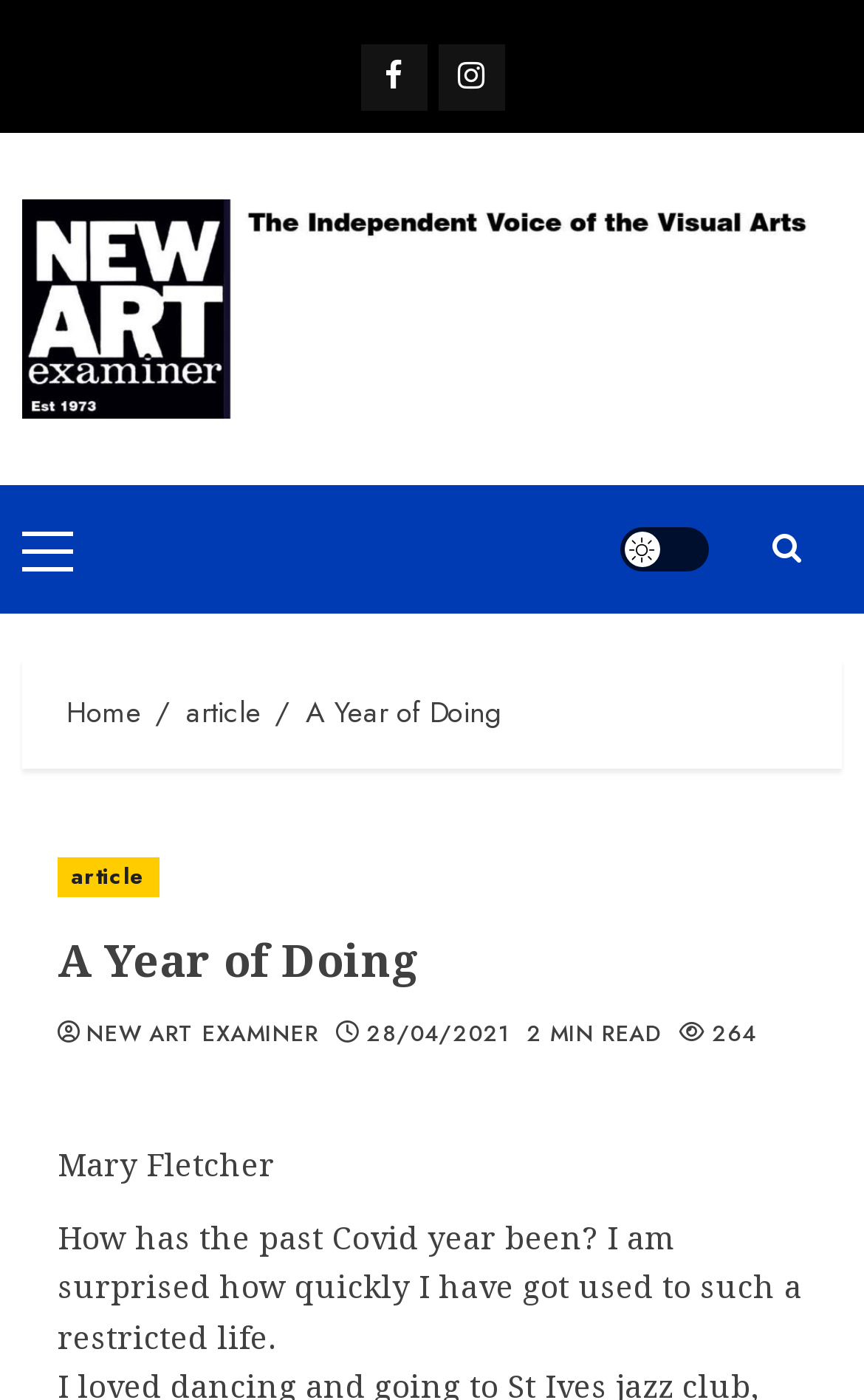What is the name of the publication? Please answer the question using a single word or phrase based on the image.

New Art Examiner